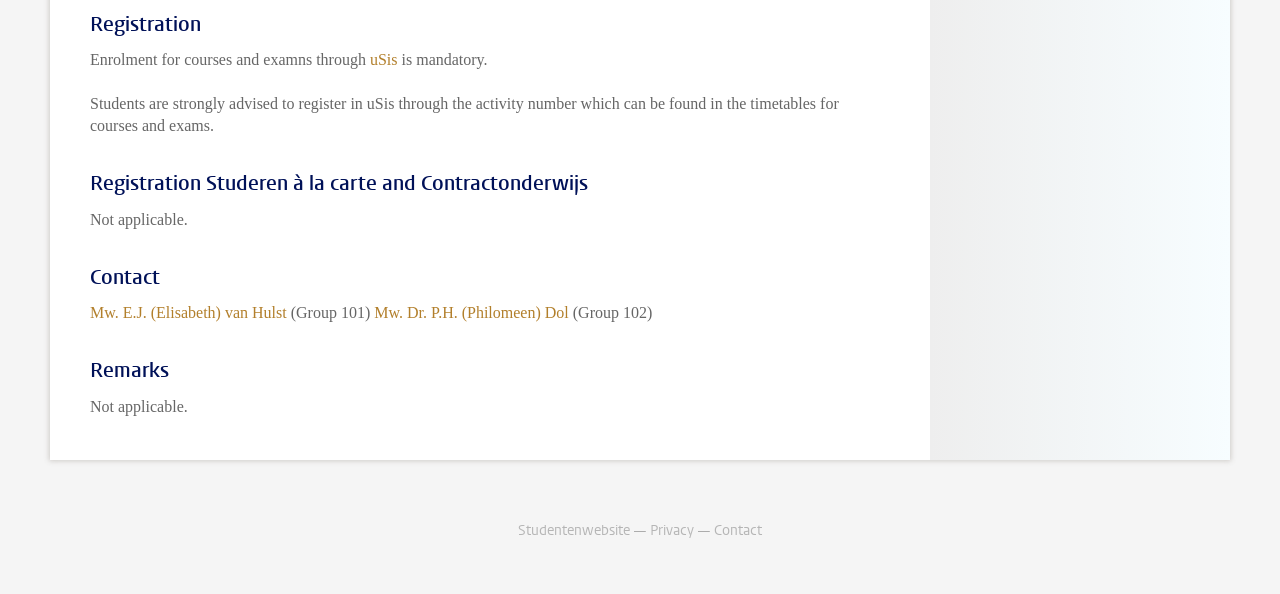Provide the bounding box coordinates of the UI element this sentence describes: "Mw. E.J. (Elisabeth) van Hulst".

[0.07, 0.512, 0.224, 0.54]